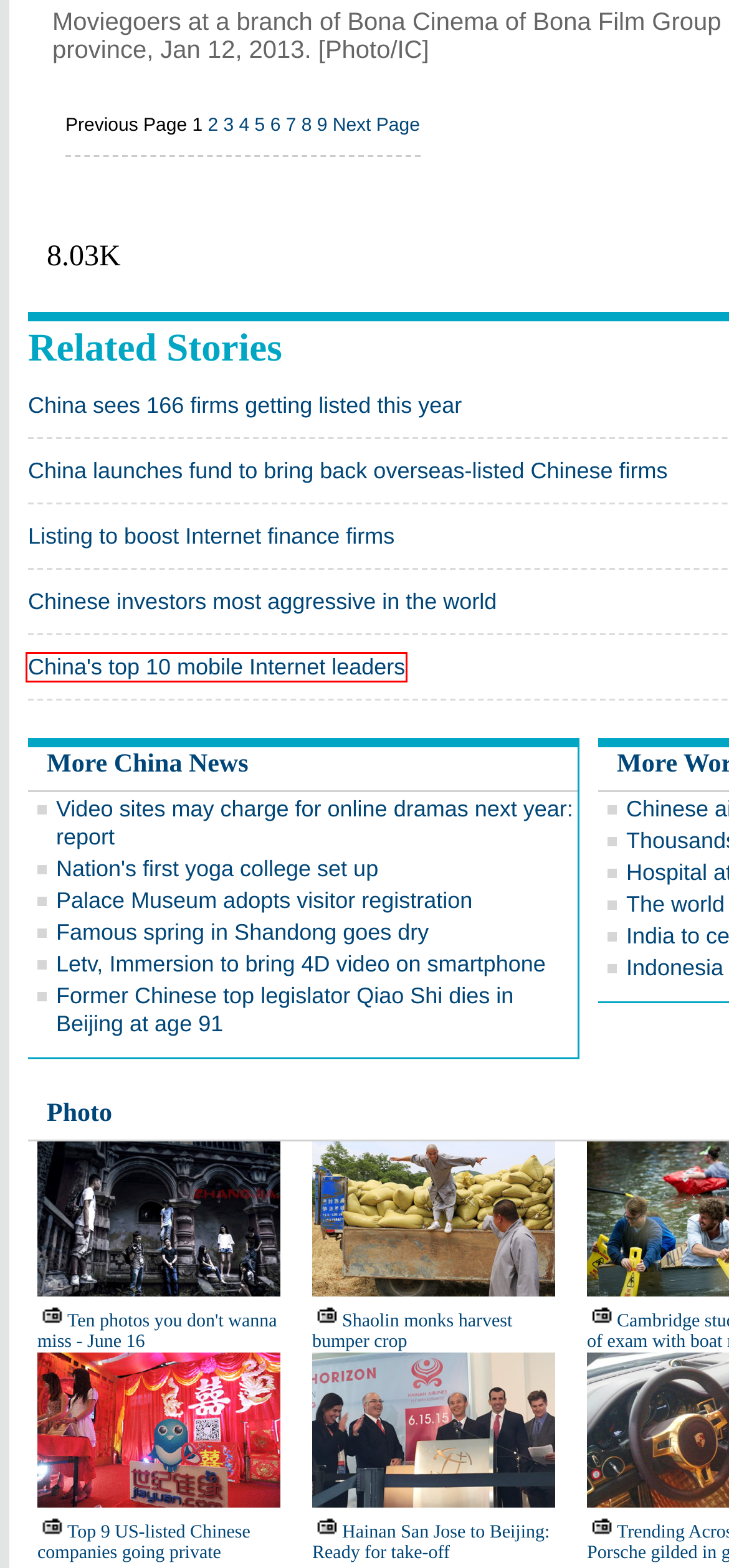You are provided with a screenshot of a webpage that includes a red rectangle bounding box. Please choose the most appropriate webpage description that matches the new webpage after clicking the element within the red bounding box. Here are the candidates:
A. Premier Li visits Brazil, Colombia, Peru, Chile
B. Chinese investors most aggressive in the world
 - Business - Chinadaily.com.cn
C. China's top 10 mobile Internet leaders[1]- Chinadaily.com.cn
D. More young adults living with parents|Americas|chinadaily.com.cn
E. China sees 166 firms getting listed this year
 - Business - Chinadaily.com.cn
F. Listing to boost Internet finance firms[1]- Chinadaily.com.cn
G. Economy on path of steady growth[1]|chinadaily.com.cn
H. China launches fund to bring back overseas-listed Chinese firms
 - Business - Chinadaily.com.cn

C